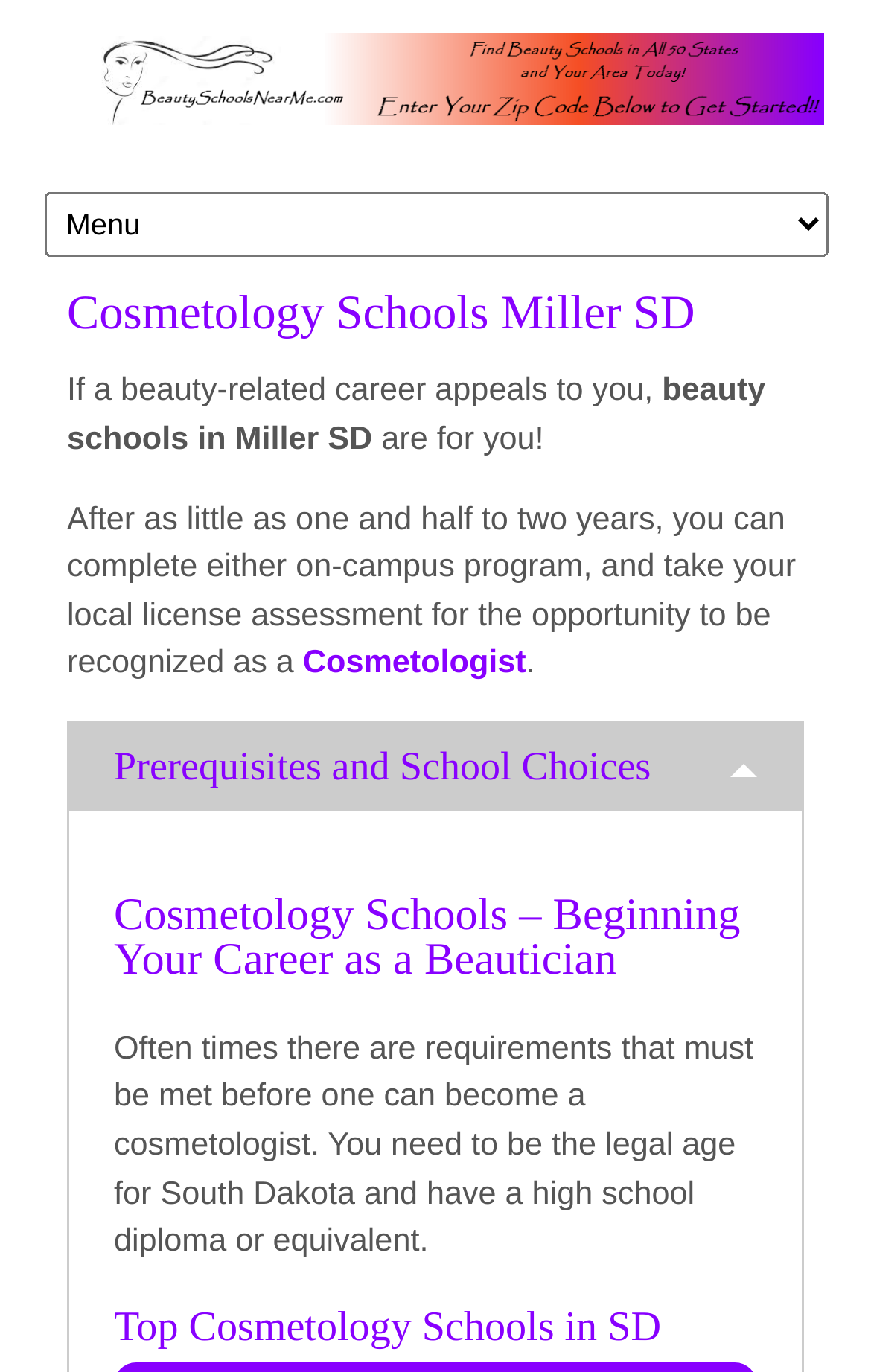What is the main heading displayed on the webpage? Please provide the text.

Cosmetology Schools Miller SD